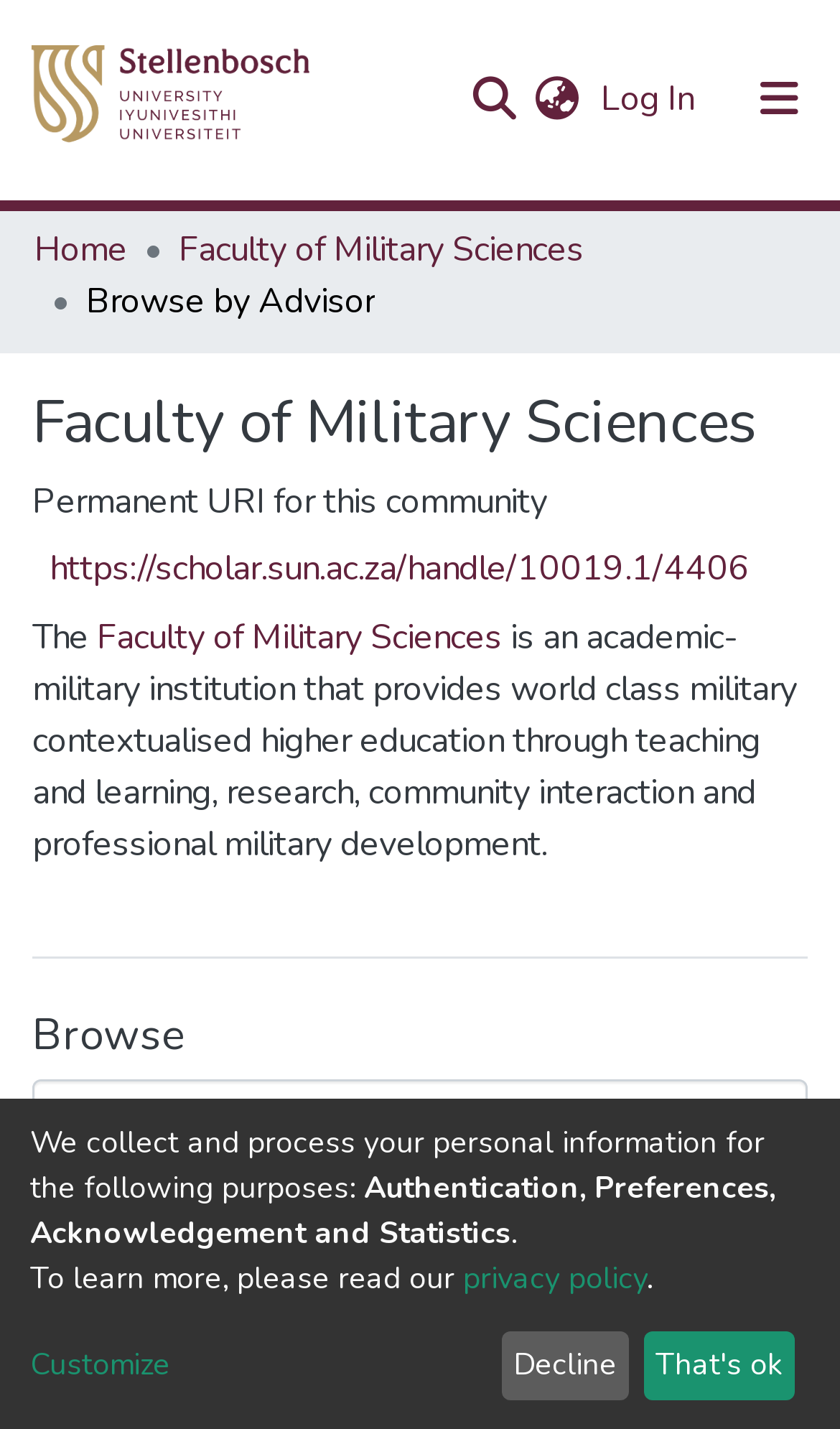Give a detailed account of the webpage.

The webpage is a repository browsing page for the Faculty of Military Sciences, specifically showing results filtered by advisor "Delport, Anri". At the top, there is a user profile bar with a repository logo on the left, a search bar in the middle, and a language switch button on the right. Below the user profile bar, there is a main navigation bar with links to "Communities & Collections" and "Browse the repository".

On the left side of the page, there is a breadcrumb navigation showing the path from "Home" to "Faculty of Military Sciences" to the current page. Below the breadcrumb, there is a header section with a heading "Faculty of Military Sciences" and a description of the faculty. There is also a link to the permanent URI for this community.

The main content of the page is divided into two sections. The top section has a heading "Browse" and a navigation menu to browse communities or collections. Below this, there is a section with a heading "Browsing Faculty of Military Sciences by browse.metadata.advisor 'Delport, Anri'". This section has a filter textbox, a "Browse" button, and an "All browse results" button.

At the bottom of the page, there is a section with a heading "We collect and process your personal information for the following purposes:" followed by a list of purposes. There is also a link to a privacy policy and a "Customize" button. Finally, there are two buttons, "Decline" and "That's ok", likely related to the privacy policy.